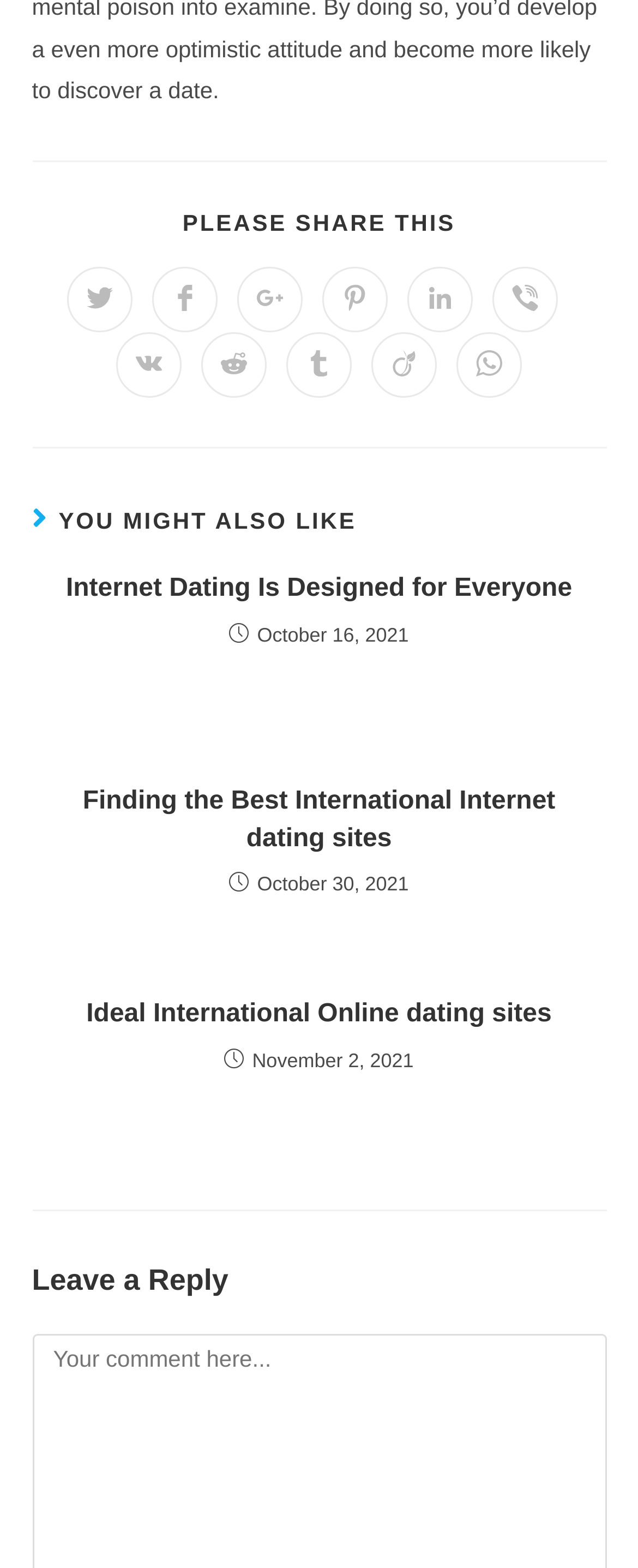Pinpoint the bounding box coordinates of the clickable area needed to execute the instruction: "Share on Twitter". The coordinates should be specified as four float numbers between 0 and 1, i.e., [left, top, right, bottom].

[0.106, 0.17, 0.208, 0.212]